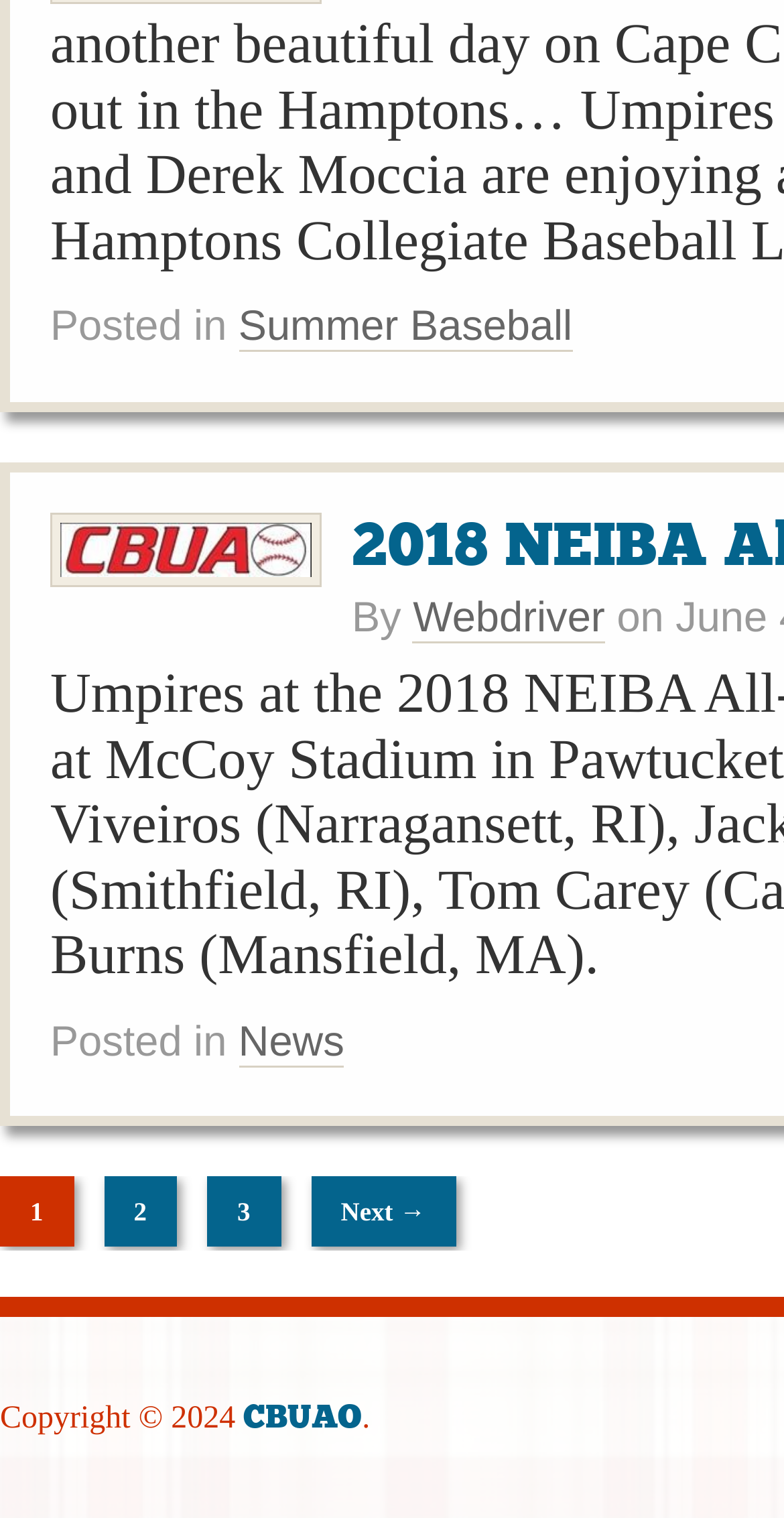What organization is associated with the website?
Answer briefly with a single word or phrase based on the image.

CBUAO